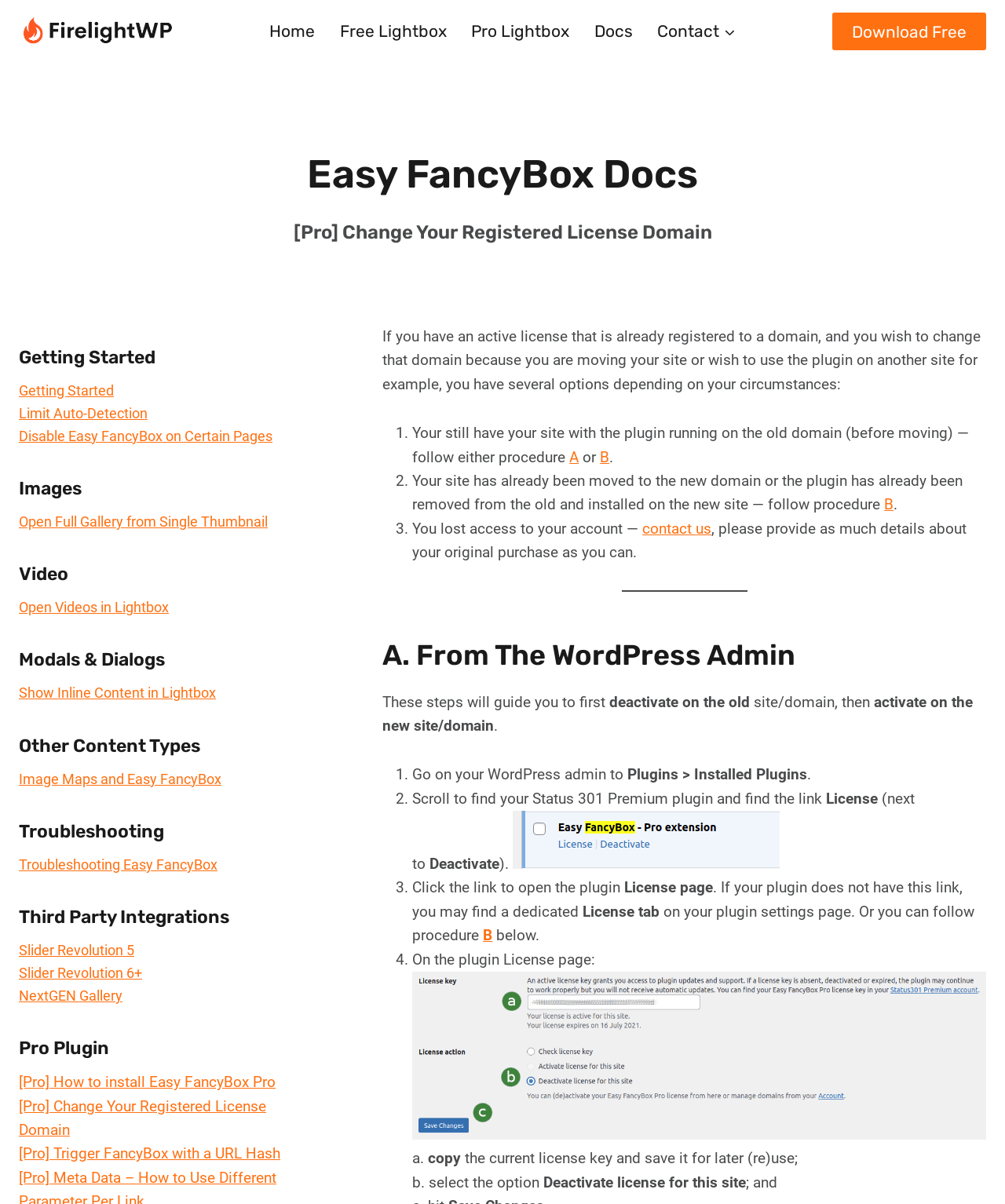Utilize the details in the image to give a detailed response to the question: What is the first step in deactivating the plugin on the old site?

Based on the instructions on the webpage, the first step in deactivating the plugin on the old site is to go to the WordPress admin dashboard, navigate to Plugins > Installed Plugins, and find the Easy FancyBox Pro plugin.